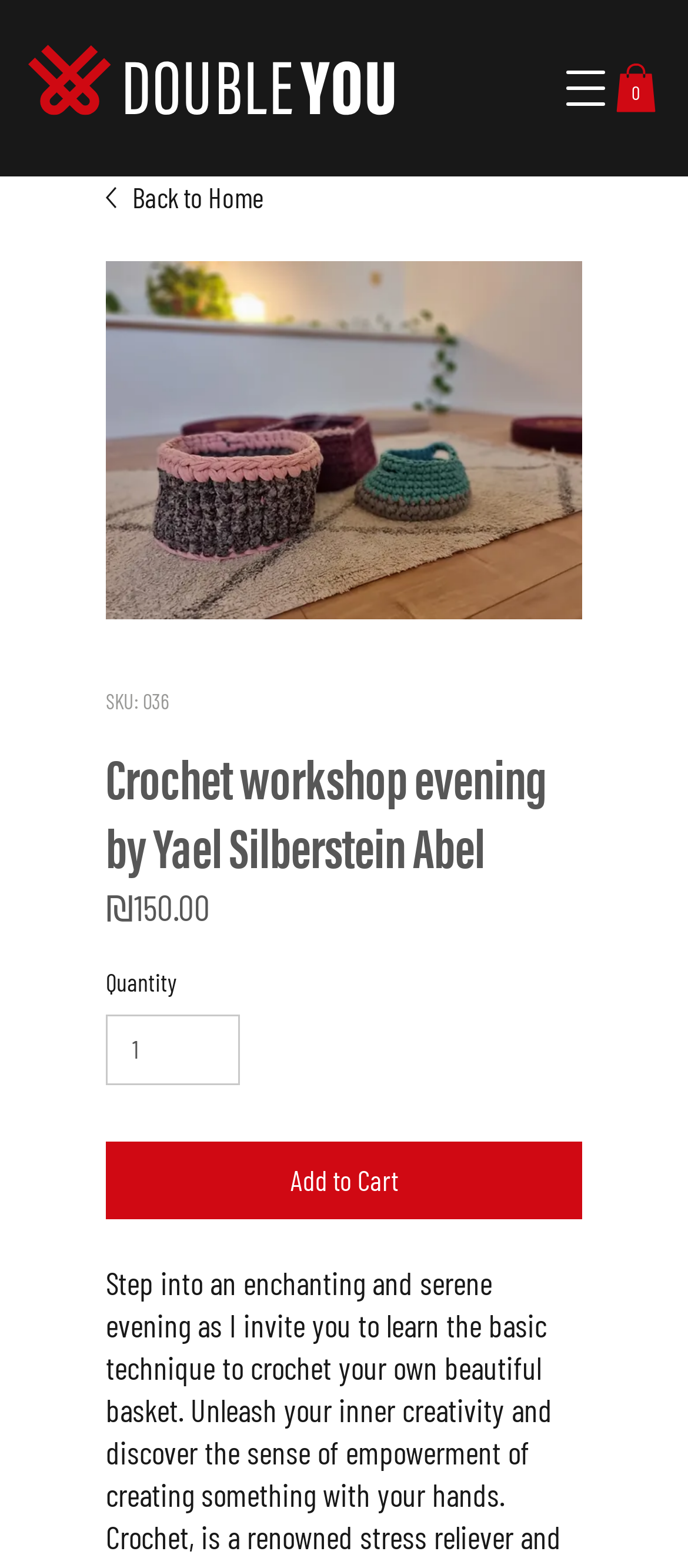Extract the main heading from the webpage content.

Crochet workshop evening by Yael Silberstein Abel